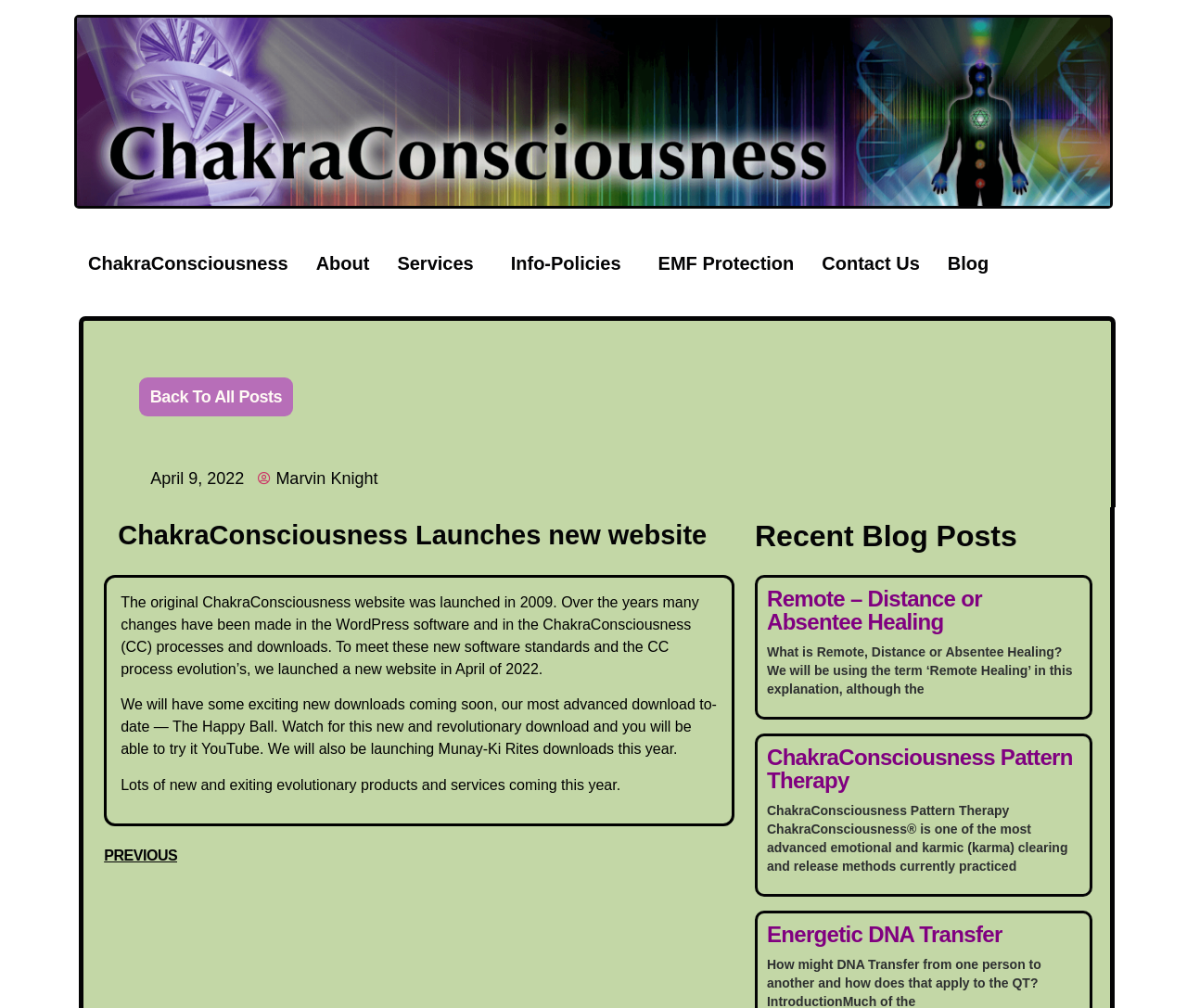Indicate the bounding box coordinates of the clickable region to achieve the following instruction: "Go to the 'Contact Us' page."

[0.685, 0.243, 0.783, 0.279]